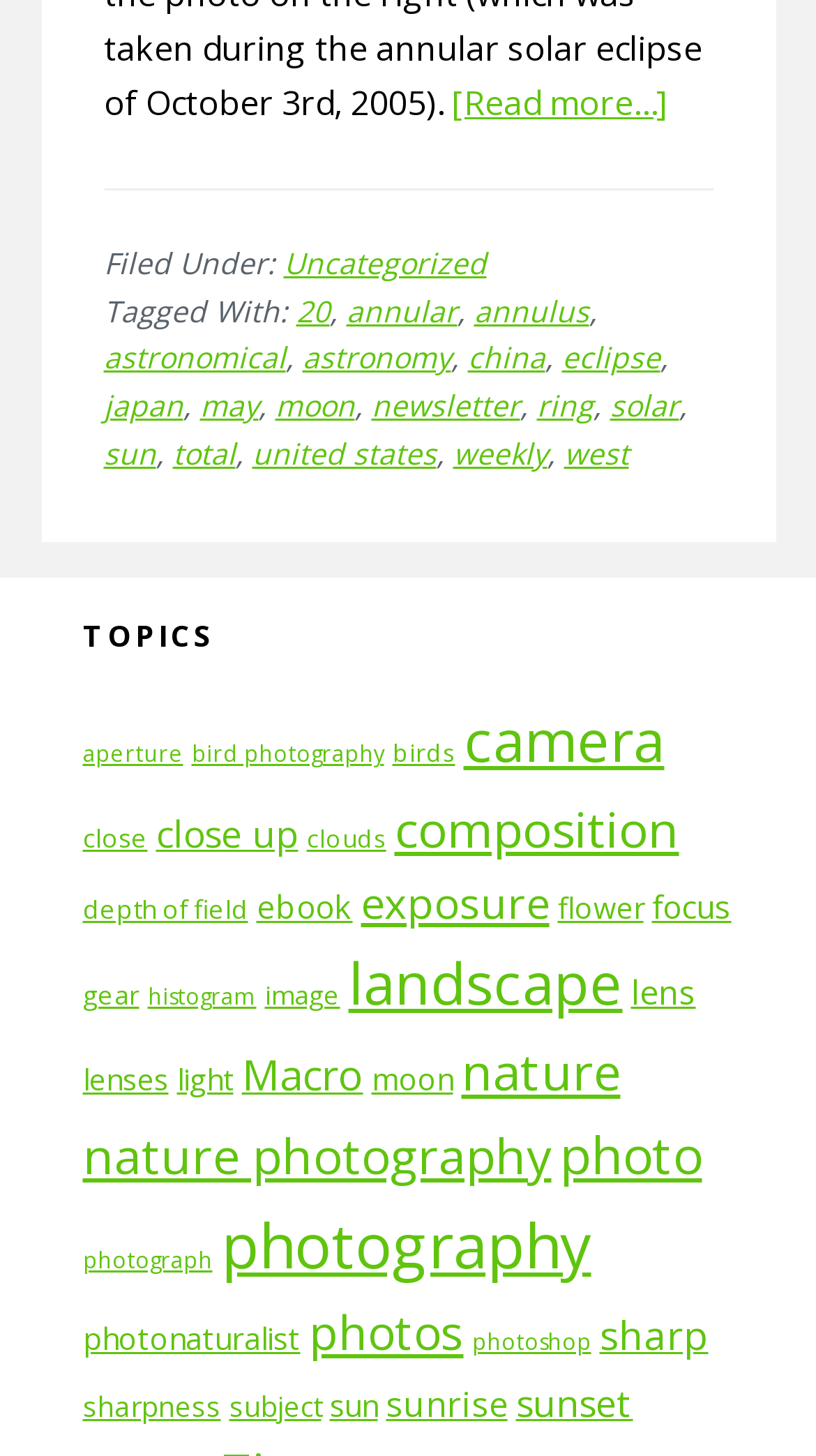Can you show the bounding box coordinates of the region to click on to complete the task described in the instruction: "Explore aperture photography"?

[0.101, 0.508, 0.224, 0.528]